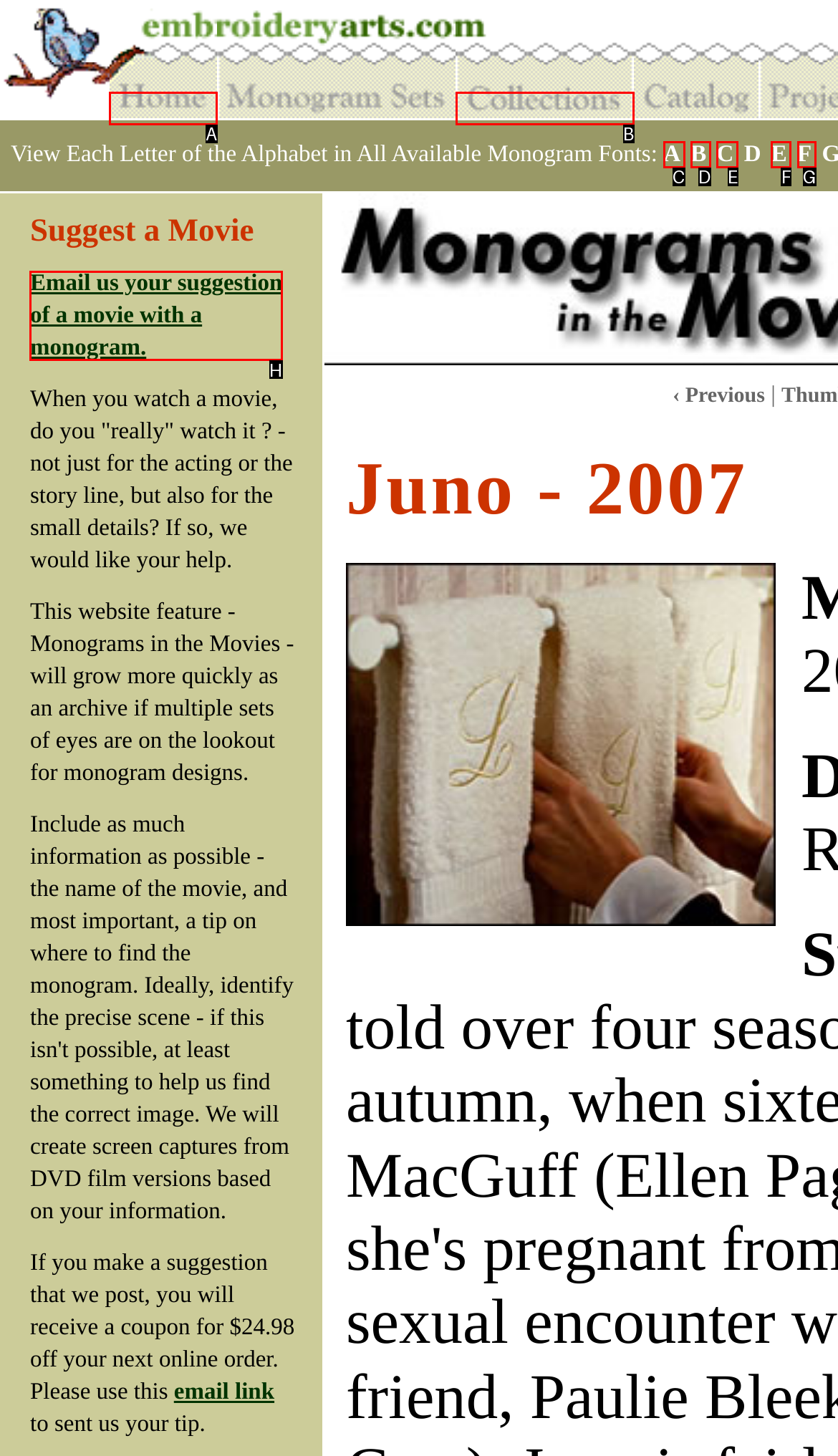Select the letter that corresponds to the description: B. Provide your answer using the option's letter.

D